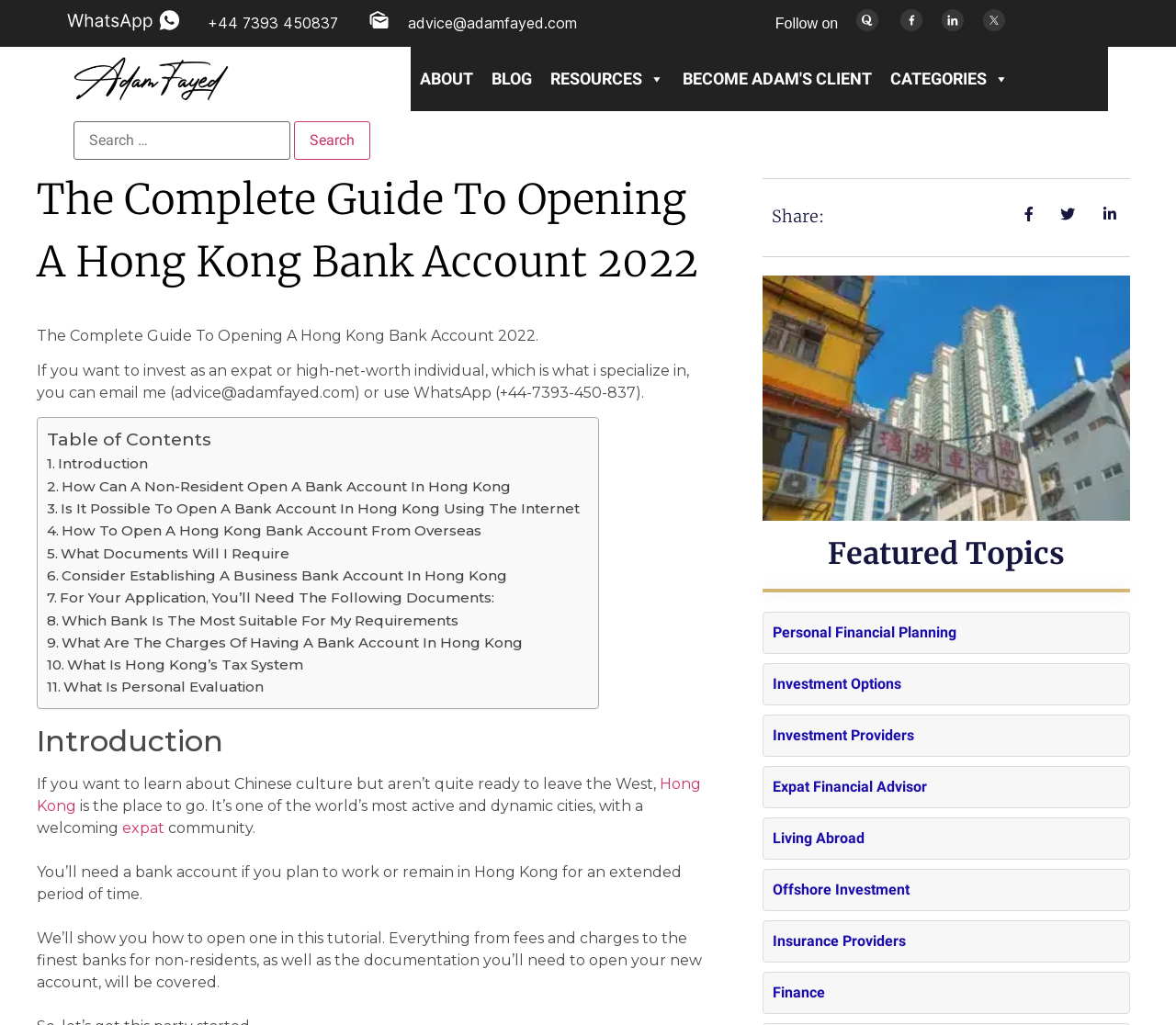Articulate a complete and detailed caption of the webpage elements.

This webpage is a comprehensive guide to opening a Hong Kong bank account in 2022. At the top, there are several icons and contact information, including a phone number and email address. Below that, there are social media links and a search bar. 

The main content of the webpage is divided into sections, starting with a heading that matches the title of the webpage. The first section is an introduction, which discusses the benefits of Hong Kong as a cultural hub and its welcoming expat community. 

Following the introduction, there is a table of contents that outlines the topics covered in the guide, including how to open a bank account in Hong Kong, required documents, and fees associated with having a bank account. 

The main content is organized into sections, each with a heading and descriptive text. The text is interspersed with links to other relevant topics, such as personal financial planning and investment options. 

On the right side of the webpage, there is a section featuring topics related to finance and expat living, including links to articles on investment providers, offshore investment, and insurance providers. 

At the bottom of the webpage, there are social media sharing links and a featured image related to the topic of the guide. Overall, the webpage is a detailed resource for individuals looking to open a bank account in Hong Kong.